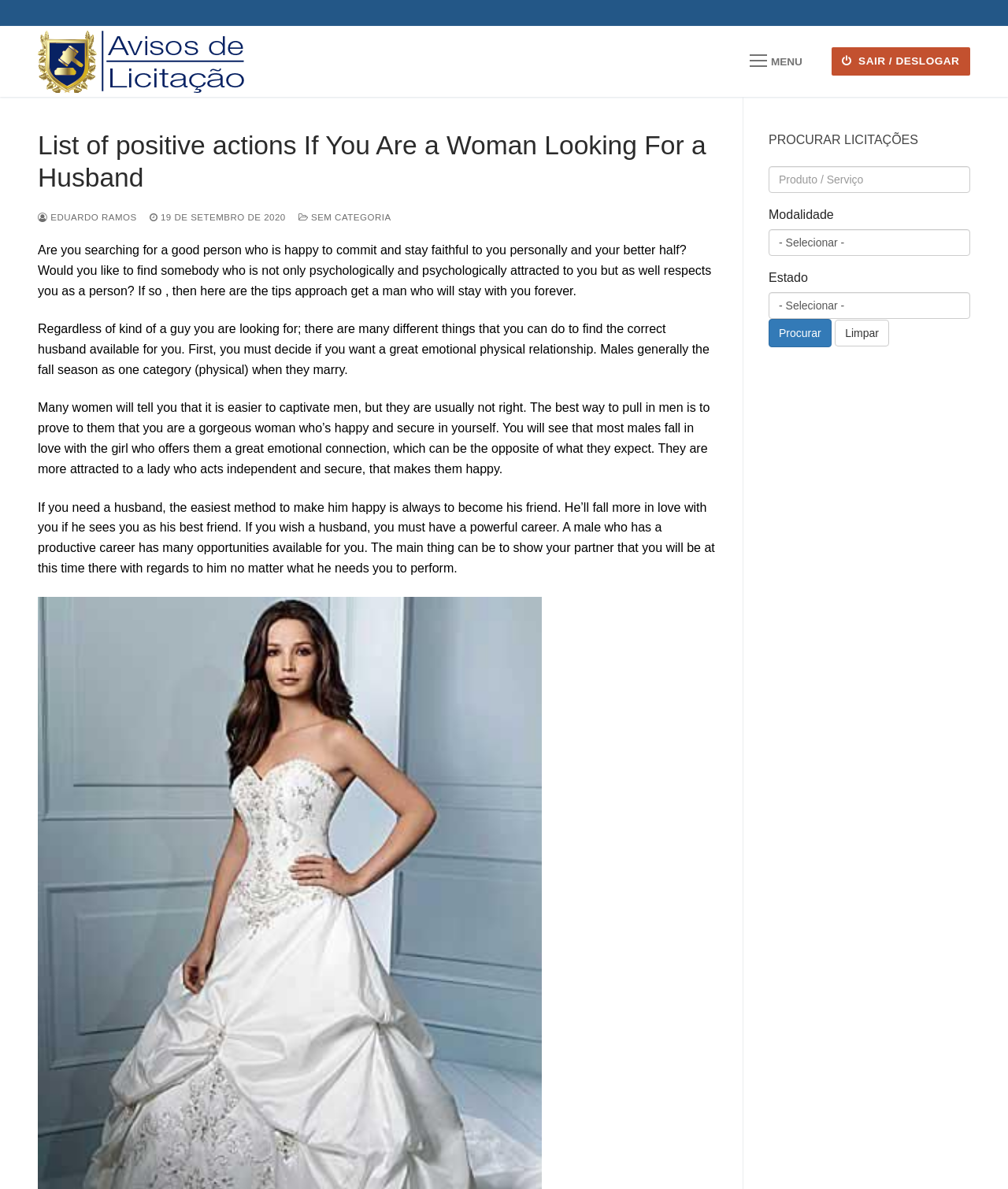Describe all the visual and textual components of the webpage comprehensively.

This webpage appears to be a blog post or article titled "List of positive actions If You Are a Woman Looking For a Husband" with a subtitle or tag "Avisos de Licitação". At the top left, there is a link and an image with the same title "Avisos de Licitação". 

On the top right, there is a menu button labeled "MENU" and a link to log out or exit, represented by the icon "SAIR / DESLOGAR". 

Below the title, there is a heading that repeats the title of the webpage. Underneath, there are several links, including the author's name "EDUARDO RAMOS", the date "19 DE SETEMBRO DE 2020", and a category label "SEM CATEGORIA". 

The main content of the webpage consists of four paragraphs of text, which provide advice and tips for women looking for a husband. The text discusses the importance of emotional connection, independence, and a strong career in attracting a partner.

On the right side of the webpage, there is a section labeled "PROCURAR LICITAÇÕES" with a search form. The form includes a text box to enter a product or service, a dropdown menu for "Modalidade", and another dropdown menu for "Estado". There are also buttons to search and clear the form.